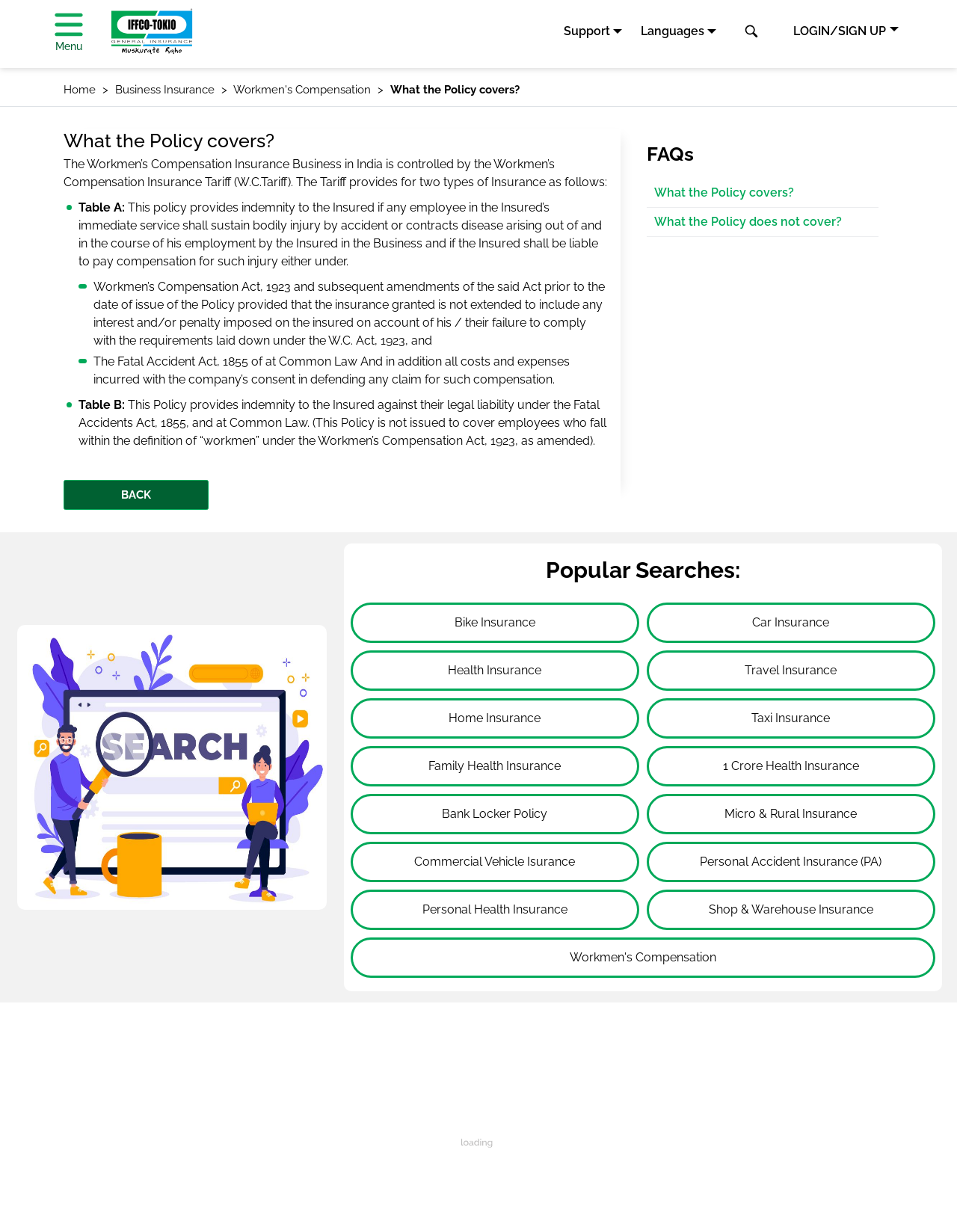Please give the bounding box coordinates of the area that should be clicked to fulfill the following instruction: "Click on the navigation menu". The coordinates should be in the format of four float numbers from 0 to 1, i.e., [left, top, right, bottom].

[0.055, 0.007, 0.089, 0.044]